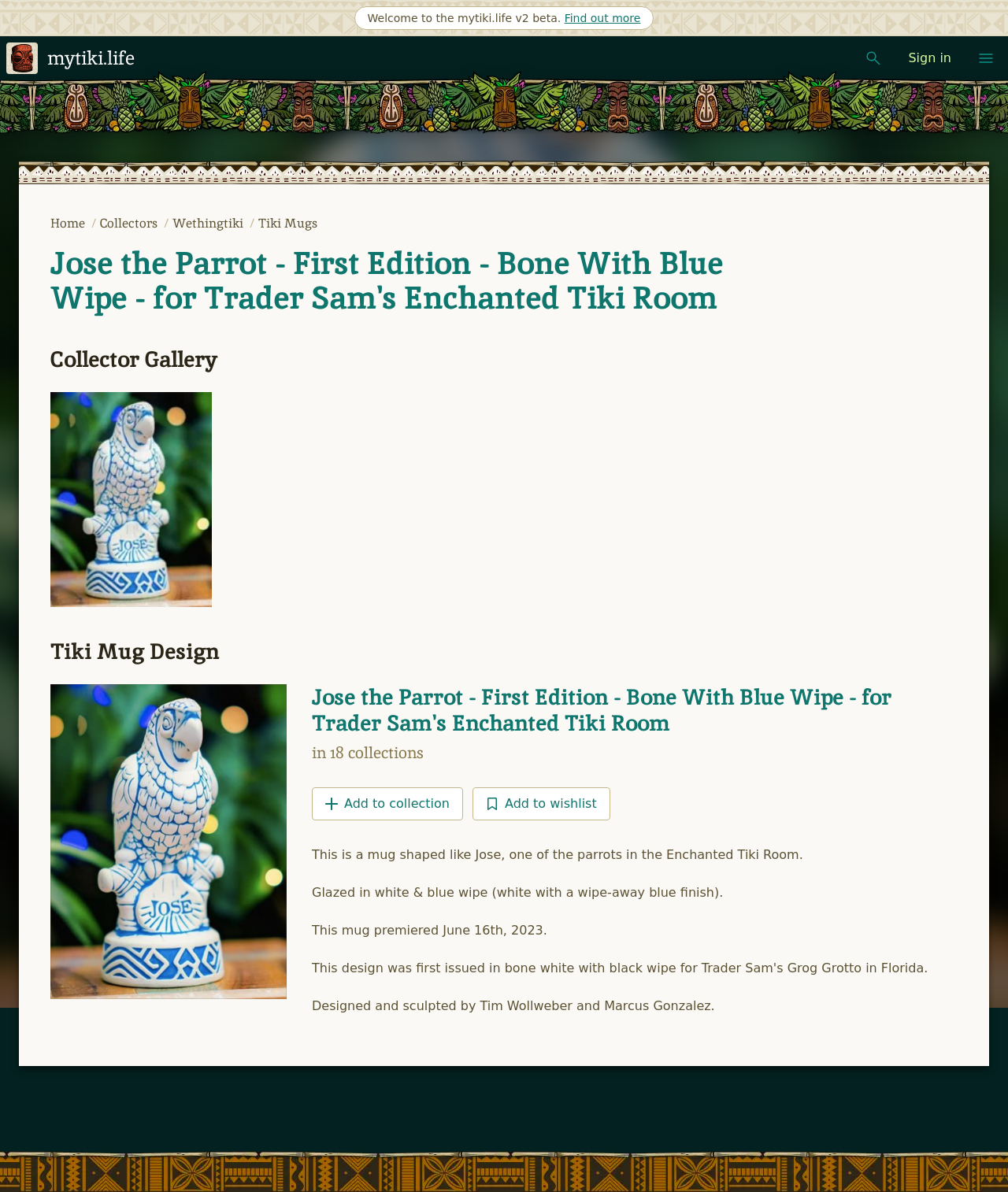Please identify the bounding box coordinates of the element that needs to be clicked to execute the following command: "Click the welcome button". Provide the bounding box using four float numbers between 0 and 1, formatted as [left, top, right, bottom].

[0.351, 0.005, 0.649, 0.025]